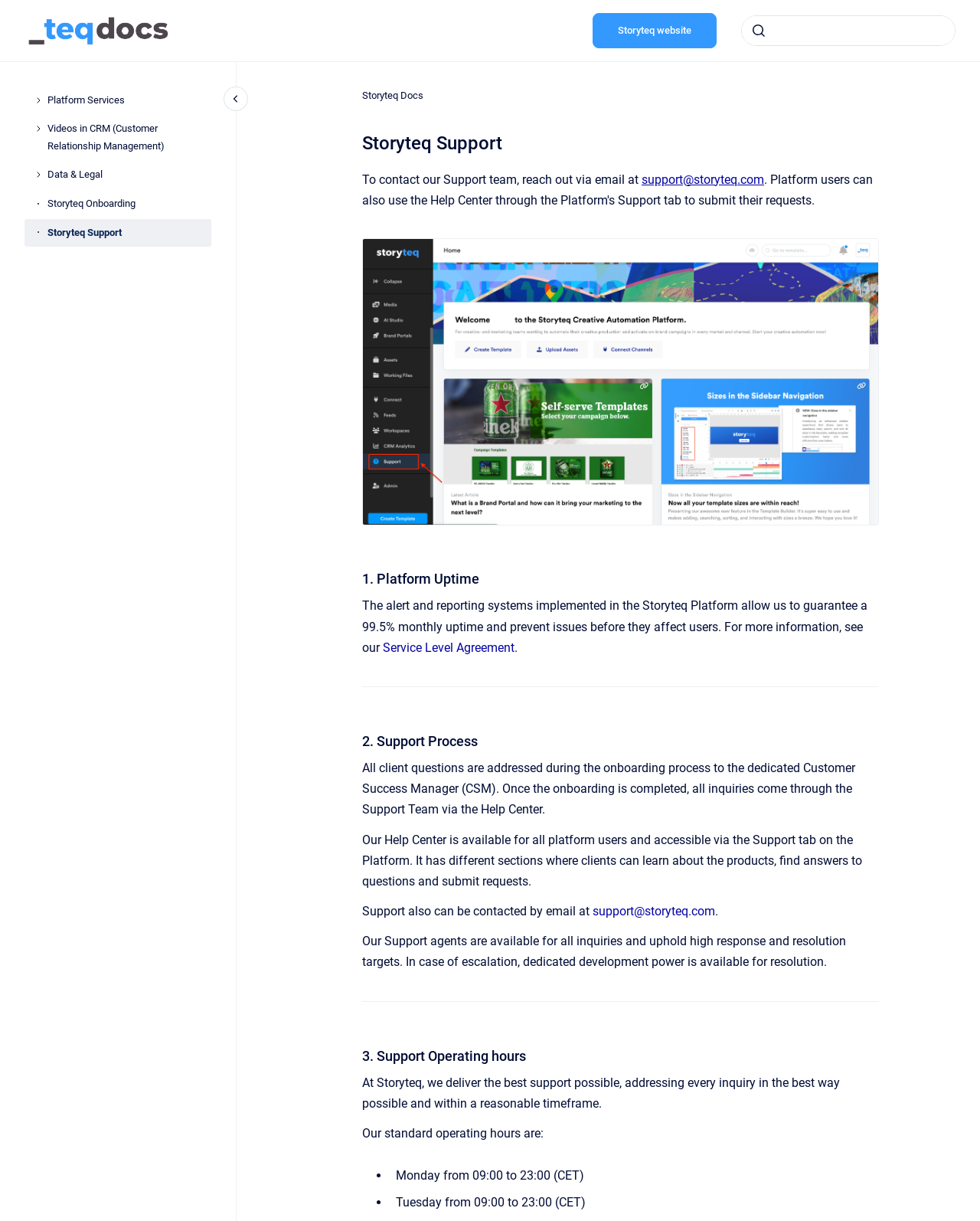Respond to the following query with just one word or a short phrase: 
What is the purpose of the Help Center?

To learn about products and submit requests